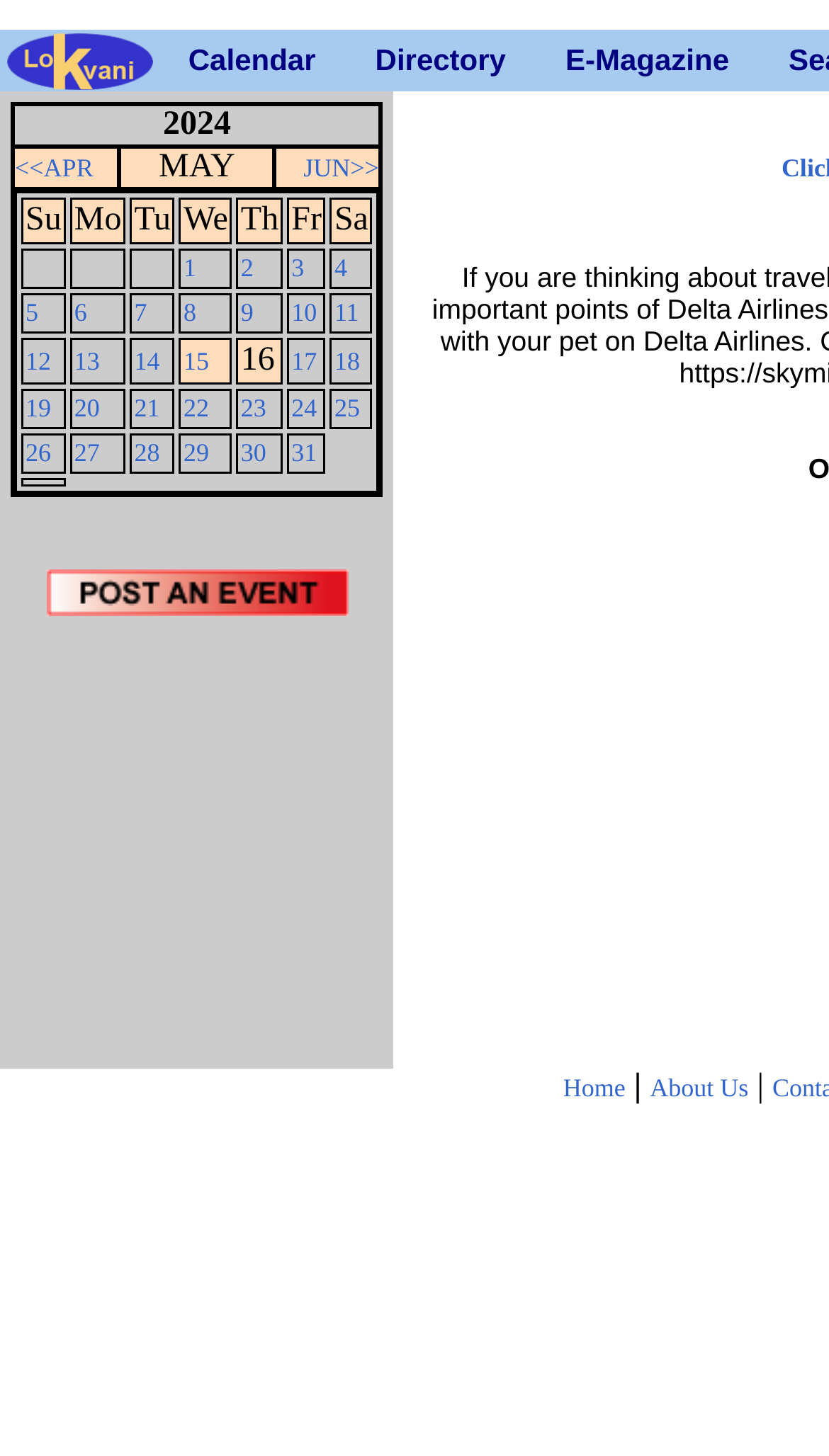Locate the bounding box coordinates of the area you need to click to fulfill this instruction: 'Search for something'. The coordinates must be in the form of four float numbers ranging from 0 to 1: [left, top, right, bottom].

[0.915, 0.02, 0.989, 0.061]